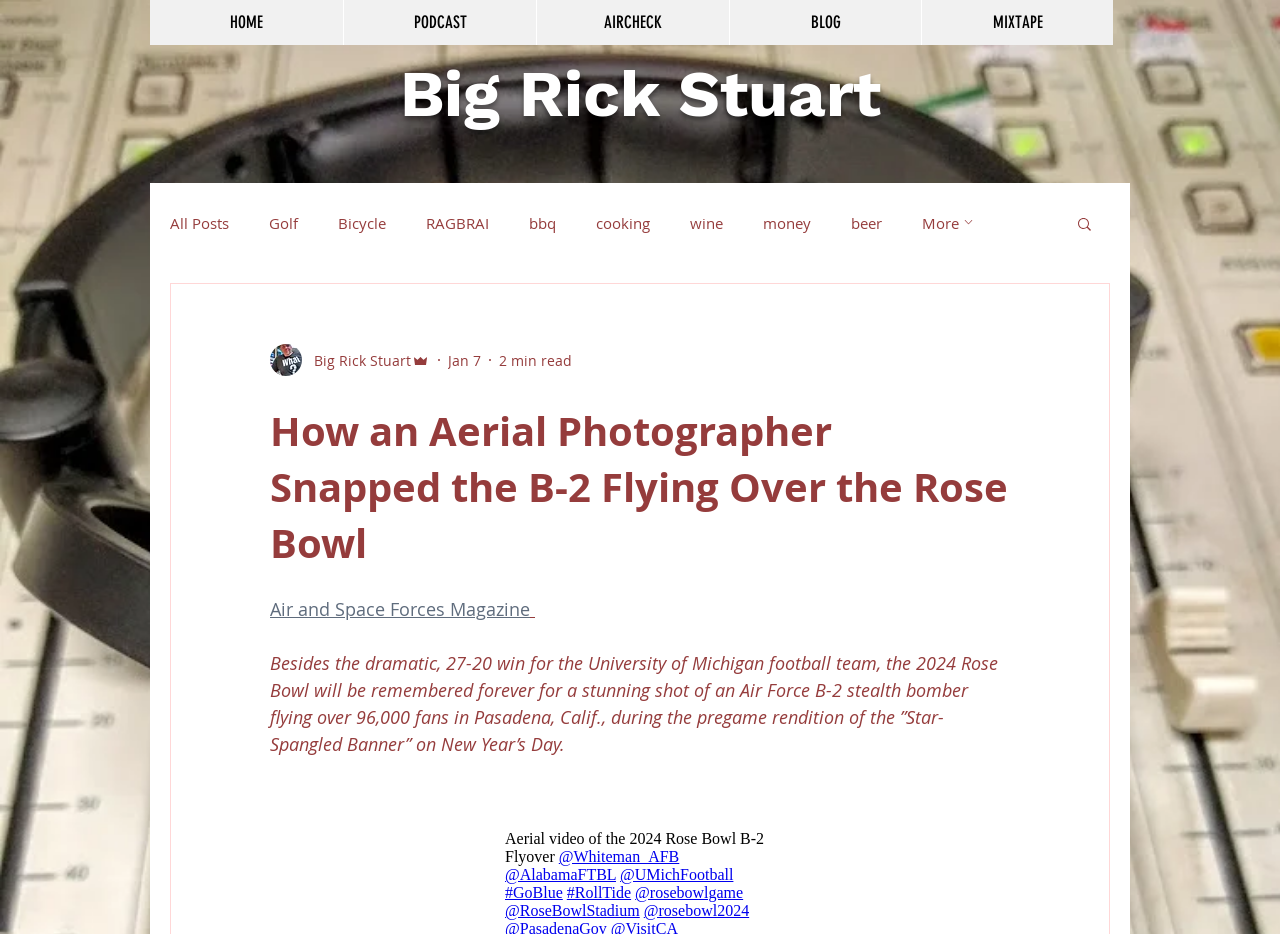What is the topic of the article? Based on the screenshot, please respond with a single word or phrase.

Aerial photography